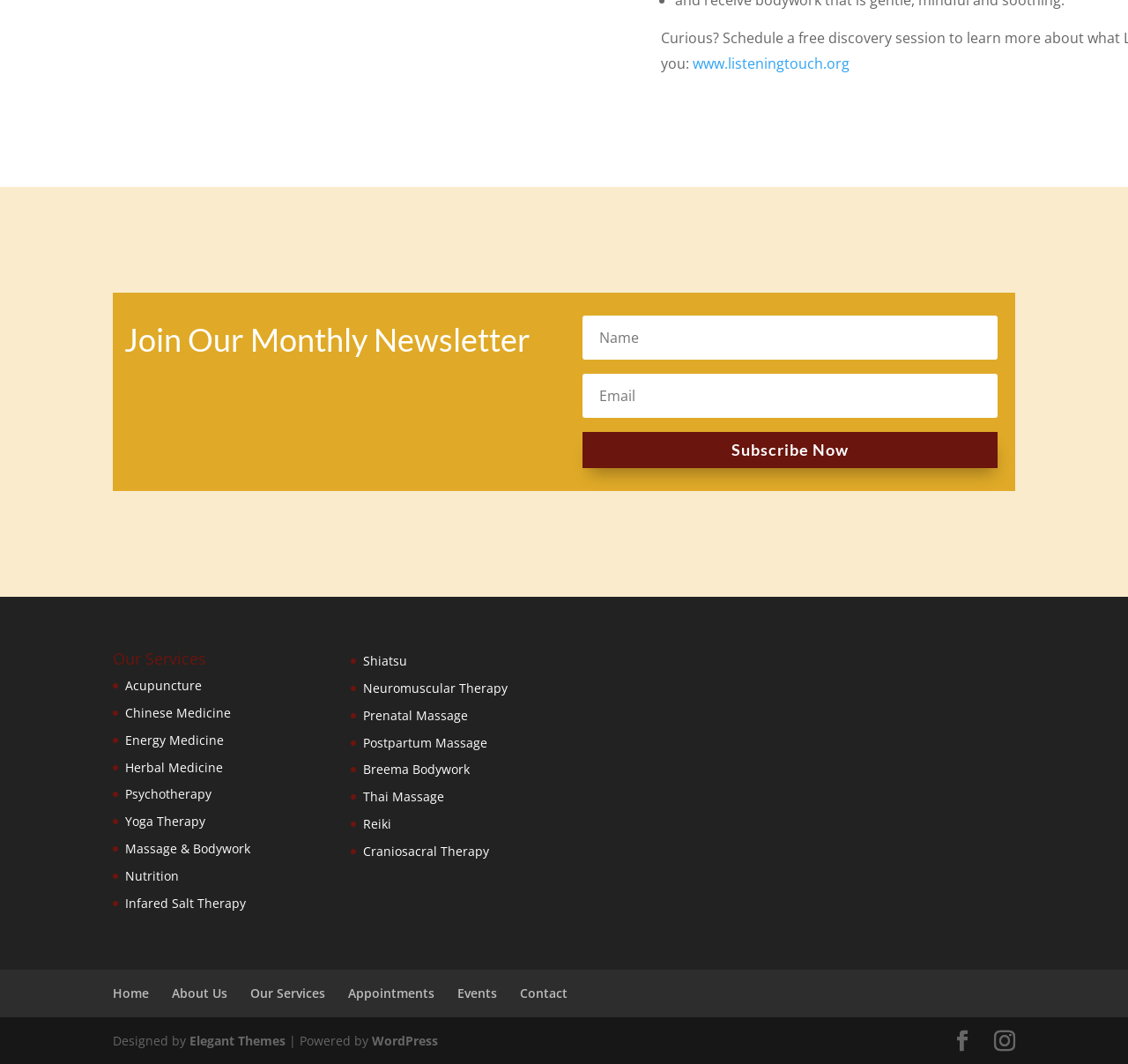Please identify the bounding box coordinates of the element's region that I should click in order to complete the following instruction: "Learn about Acupuncture". The bounding box coordinates consist of four float numbers between 0 and 1, i.e., [left, top, right, bottom].

[0.111, 0.637, 0.179, 0.652]